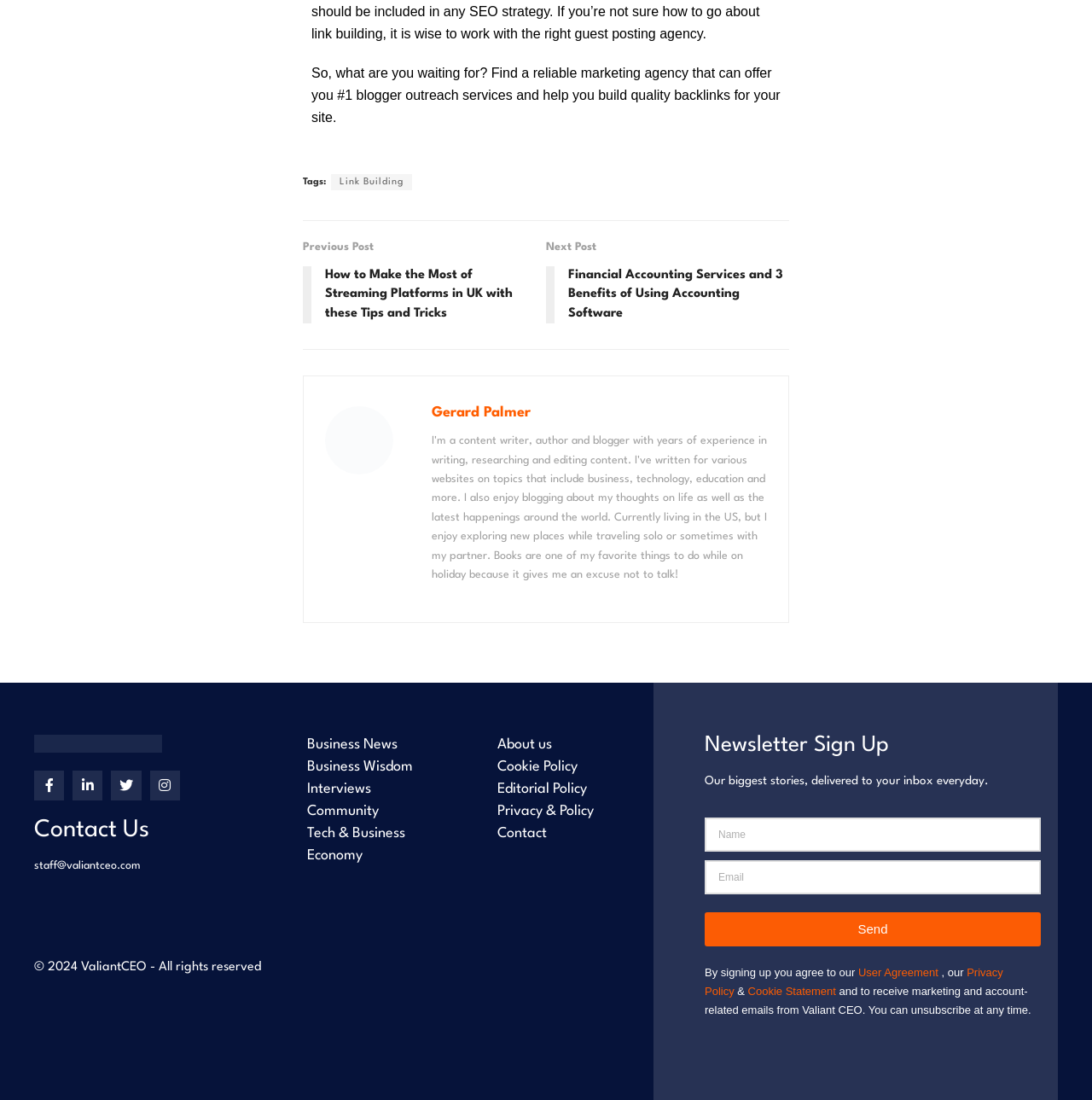Please locate the bounding box coordinates of the element that should be clicked to achieve the given instruction: "Click on 'About us'".

[0.44, 0.667, 0.559, 0.688]